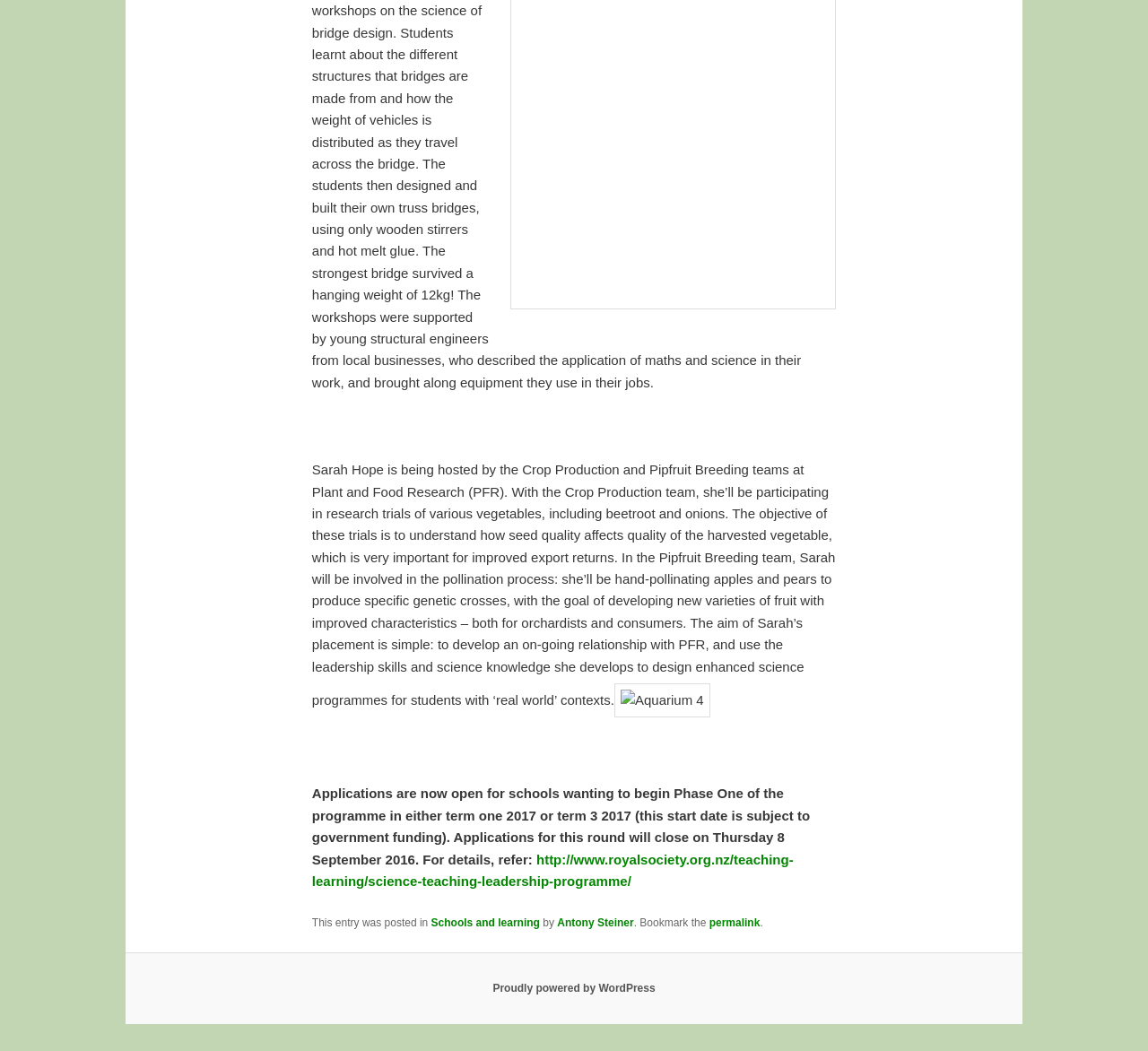Consider the image and give a detailed and elaborate answer to the question: 
When do applications for the programme close?

According to the text, applications for the programme will close on Thursday 8 September 2016.